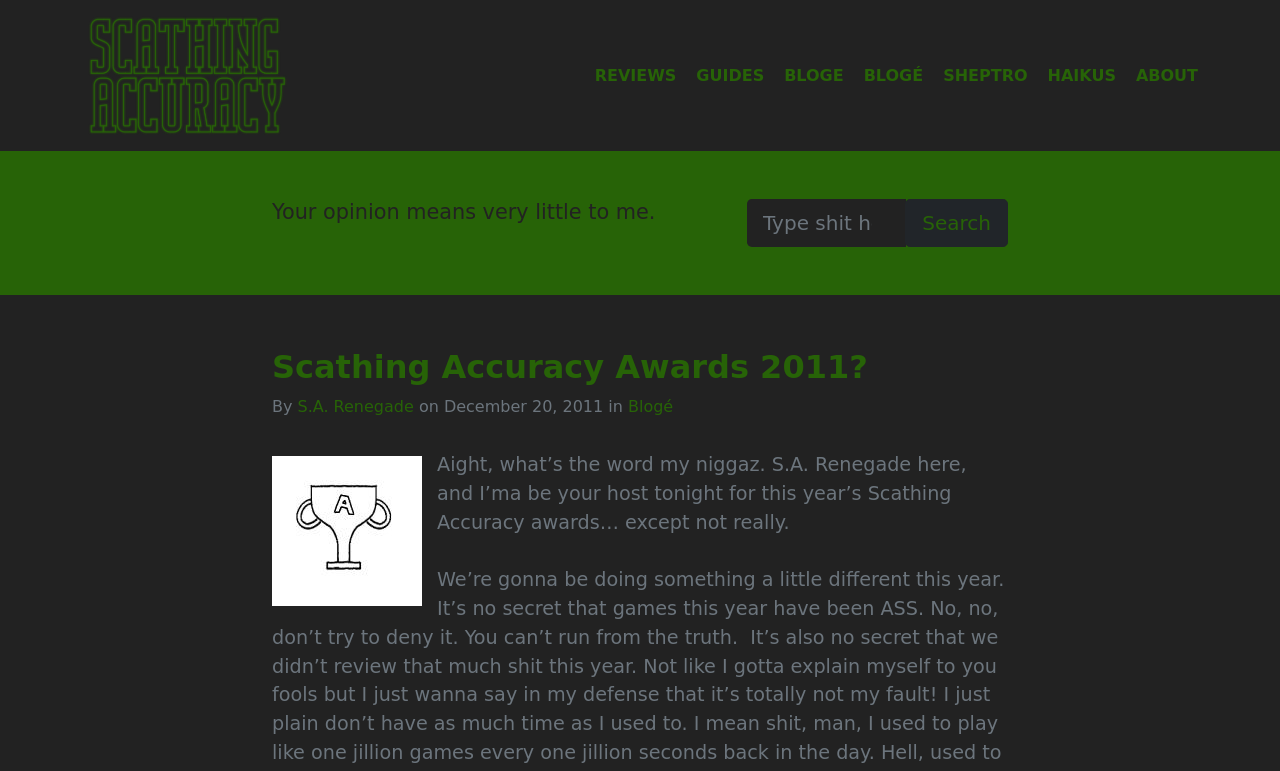Please identify the bounding box coordinates of the clickable area that will allow you to execute the instruction: "Click on the 'ABOUT' link".

[0.872, 0.082, 0.936, 0.113]